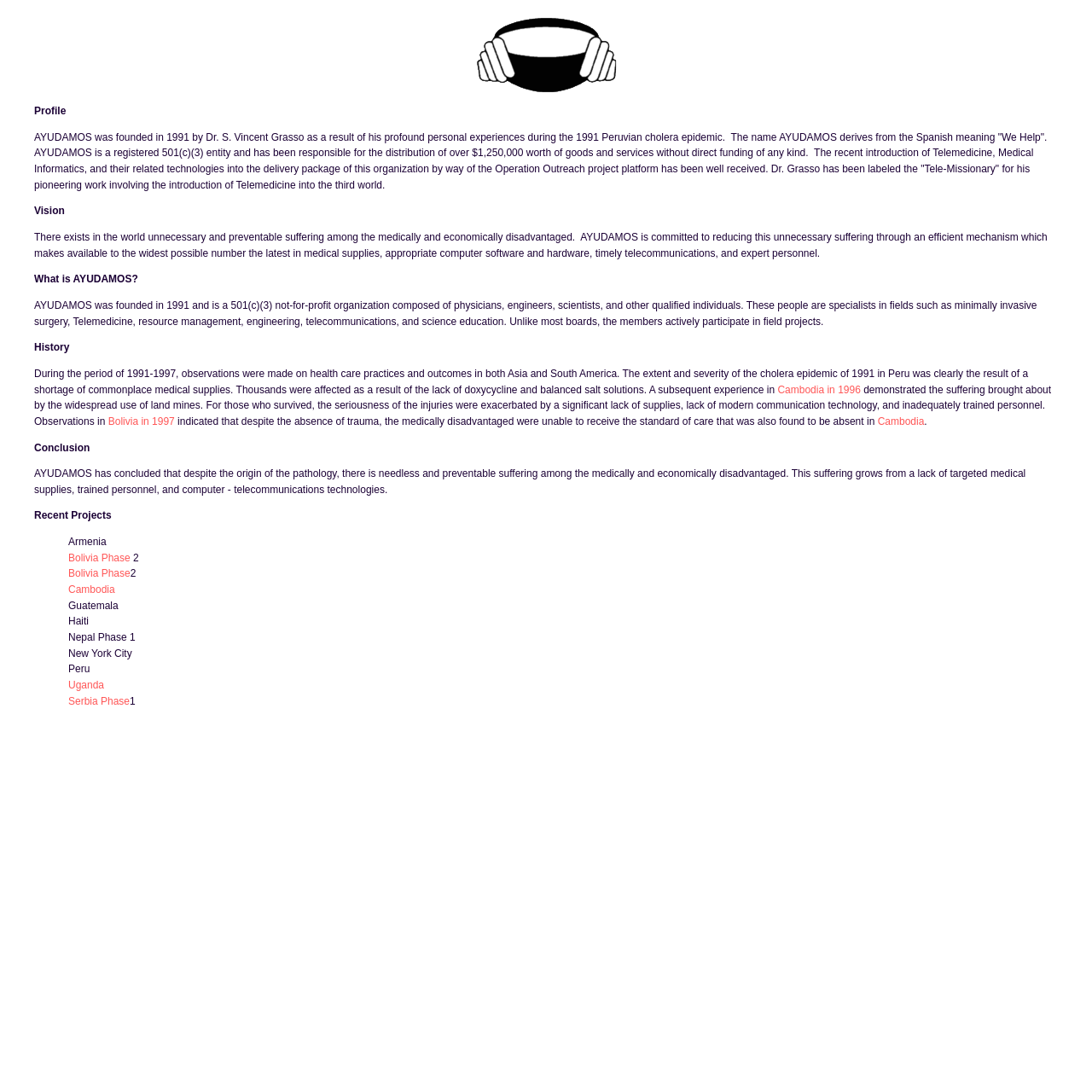Provide an in-depth description of the elements and layout of the webpage.

The webpage is about Ayudamos, Inc., a non-profit organization founded in 1991 by Dr. S. Vincent Grasso. At the top of the page, there is a logo image. Below the logo, there are several sections of text, each with a heading. The first section, "Profile", provides an overview of the organization, including its founding, mission, and accomplishments. 

To the left of the "Profile" section, there is a table of contents with links to different sections of the page, including "Vision", "What is AYUDAMOS?", "History", "Conclusion", and "Recent Projects". 

The "Vision" section describes the organization's goal of reducing unnecessary suffering among the medically and economically disadvantaged. The "What is AYUDAMOS?" section provides more information about the organization, including its composition and mission. 

The "History" section describes the organization's experiences and observations in various countries, including Peru, Cambodia, Bolivia, and others, highlighting the need for medical supplies, trained personnel, and technology. 

The "Conclusion" section summarizes the organization's findings and mission. The "Recent Projects" section lists various projects undertaken by the organization, including those in Armenia, Bolivia, Cambodia, Guatemala, Haiti, Nepal, New York City, Peru, Uganda, and Serbia.